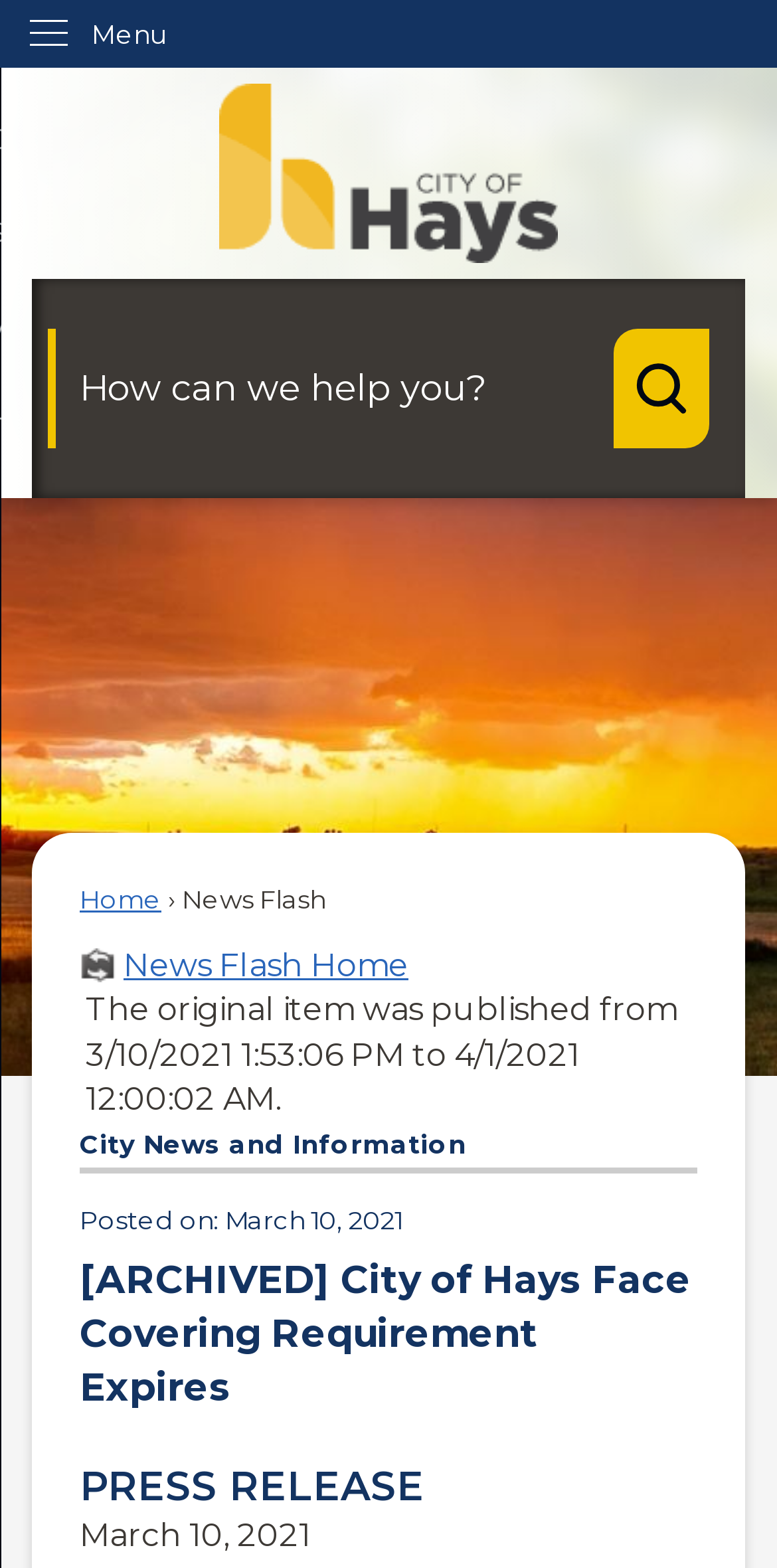Elaborate on the webpage's design and content in a detailed caption.

The webpage is about the City of Hays, Kansas, and it appears to be a news flash or press release page. At the top left corner, there is a link to skip to the main content. Next to it, there is a vertical menu with a "Menu" label. Below the menu, there is a link to the Hays Kansas home page, accompanied by an image.

On the top right side, there is a search region with a search textbox and a search button, which has a search icon. Below the search region, there are several links and headings. The first link is to the "Home" page, followed by a "News Flash" label. Then, there is a link to "News Flash Home" and a paragraph of text describing the original publication date of the news item.

The main content of the page starts with a "News Flash" heading, followed by a "City News and Information" heading. Below these headings, there is a paragraph of text with the publication date "March 10, 2021". The main news item is titled "[ARCHIVED] City of Hays Face Covering Requirement Expires", and it is marked as a press release.